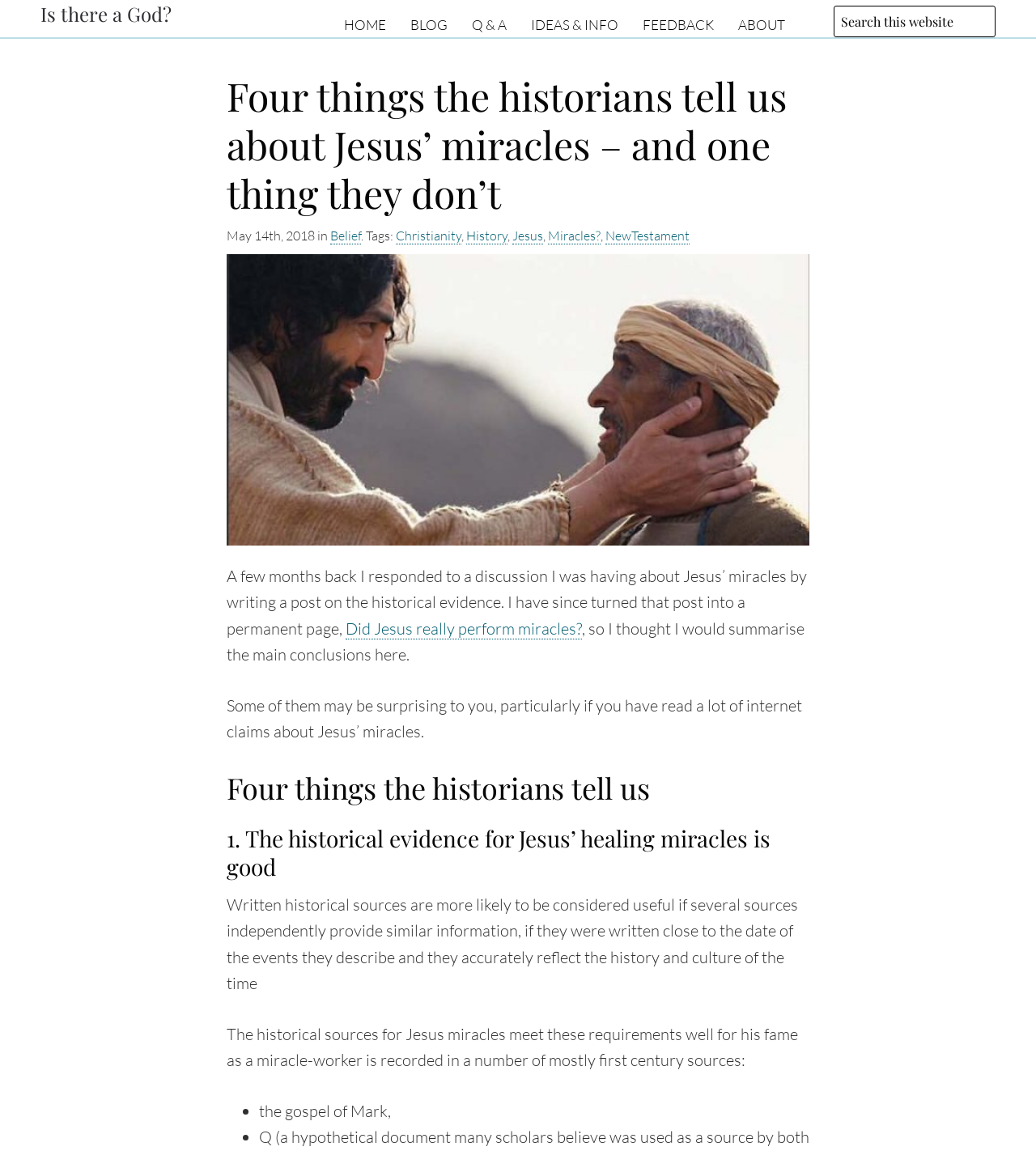Provide a brief response to the question below using one word or phrase:
What is the title of the blog post?

Four things the historians tell us about Jesus’ miracles – and one thing they don’t